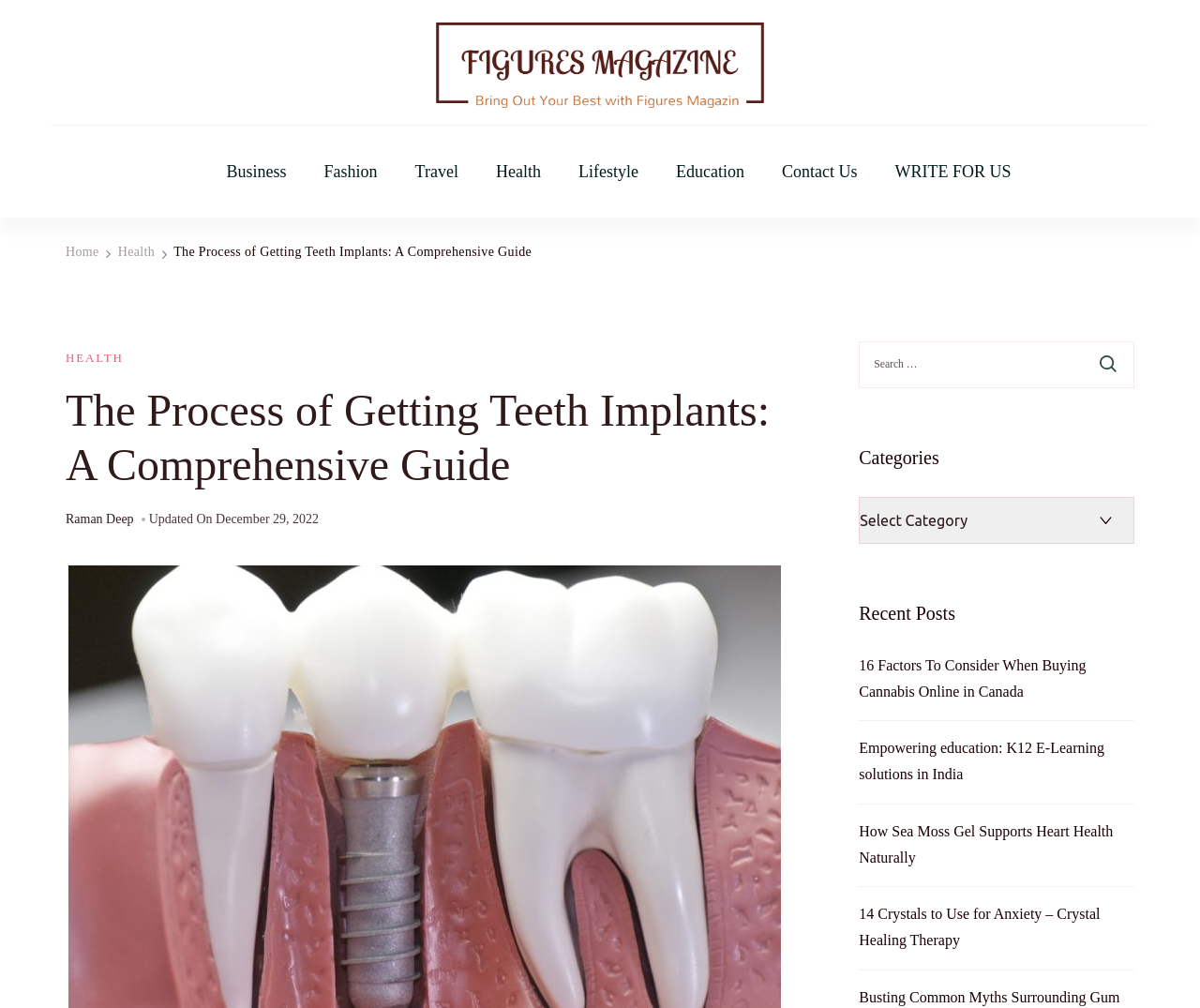Identify and provide the title of the webpage.

The Process of Getting Teeth Implants: A Comprehensive Guide